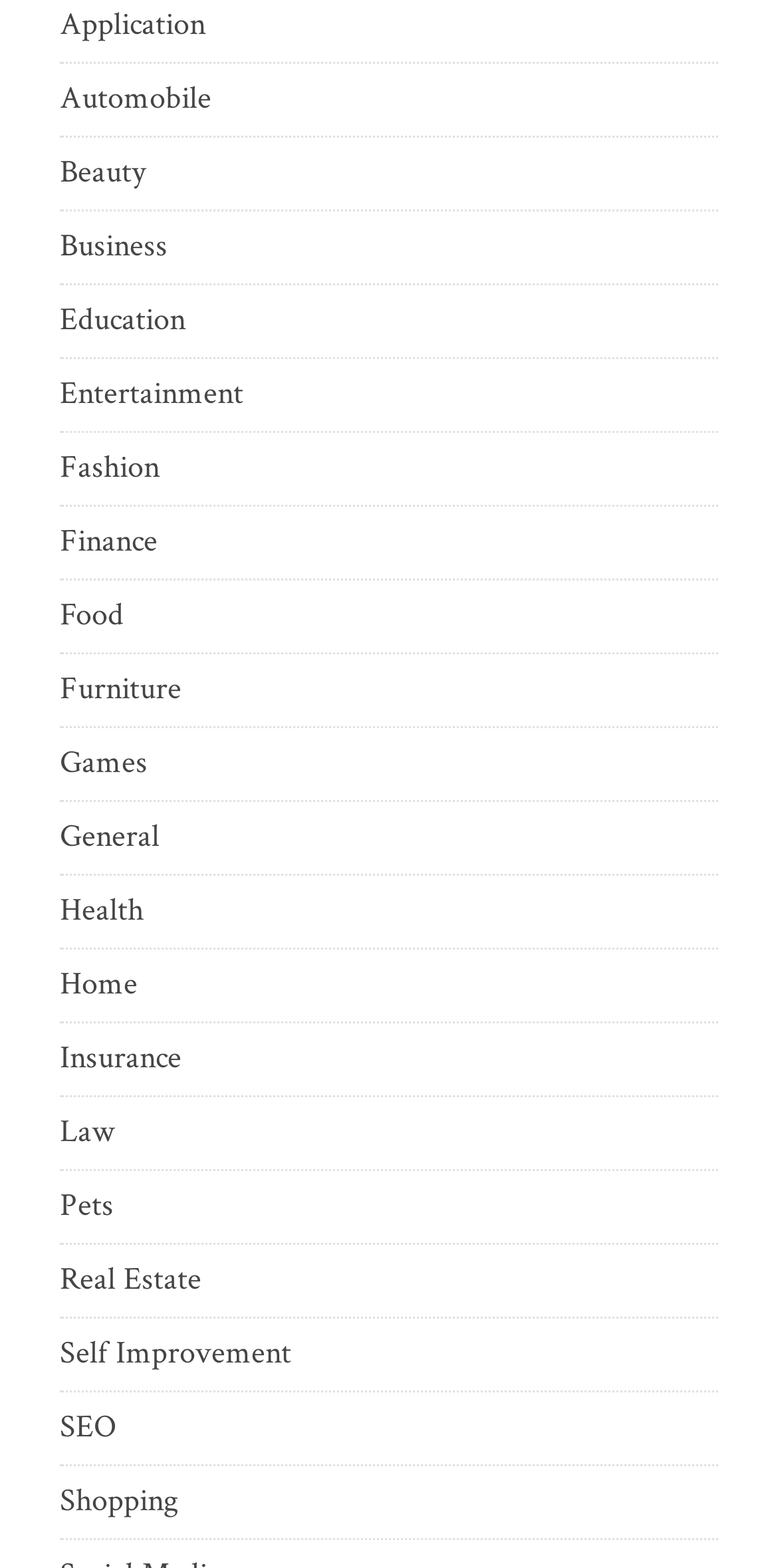Can you determine the bounding box coordinates of the area that needs to be clicked to fulfill the following instruction: "Browse Automobile"?

[0.077, 0.048, 0.272, 0.078]